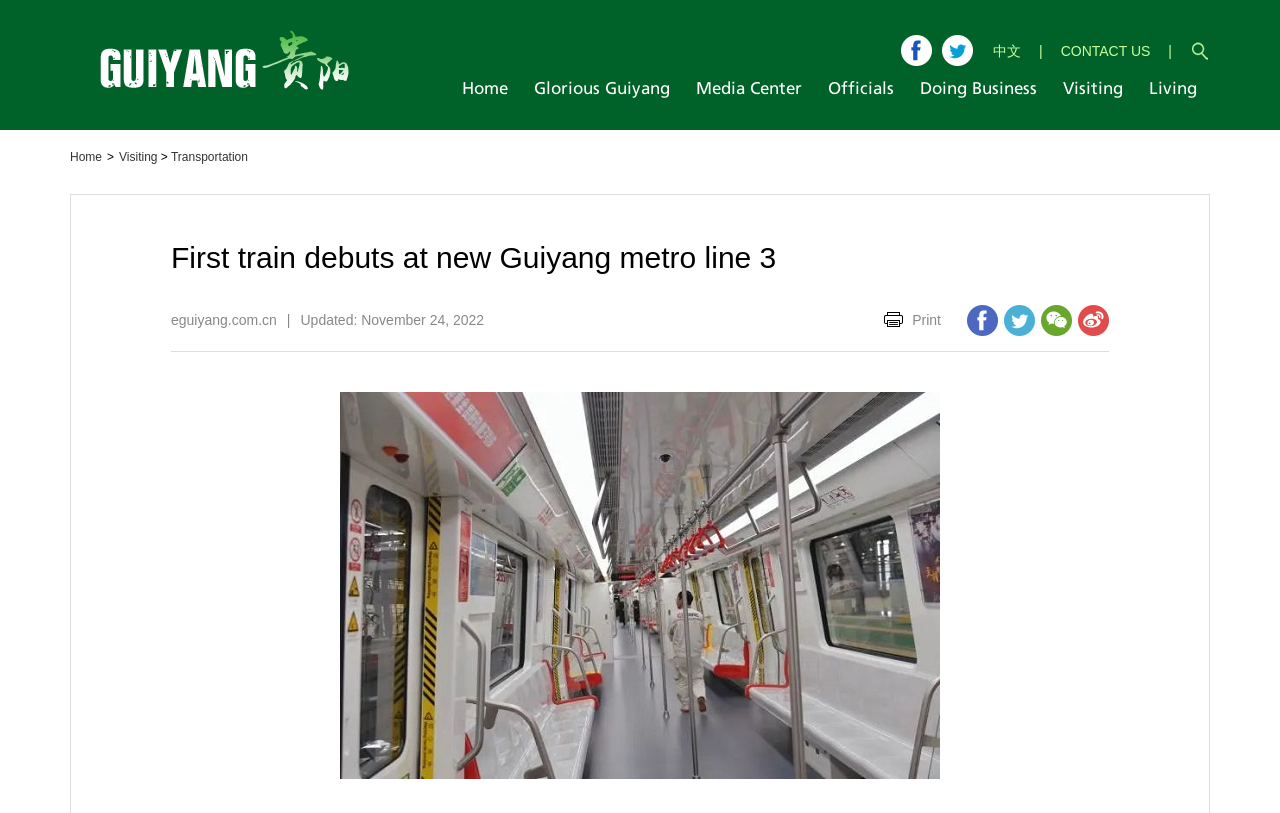Determine the bounding box coordinates of the region to click in order to accomplish the following instruction: "Search for something". Provide the coordinates as four float numbers between 0 and 1, specifically [left, top, right, bottom].

[0.93, 0.05, 0.945, 0.074]